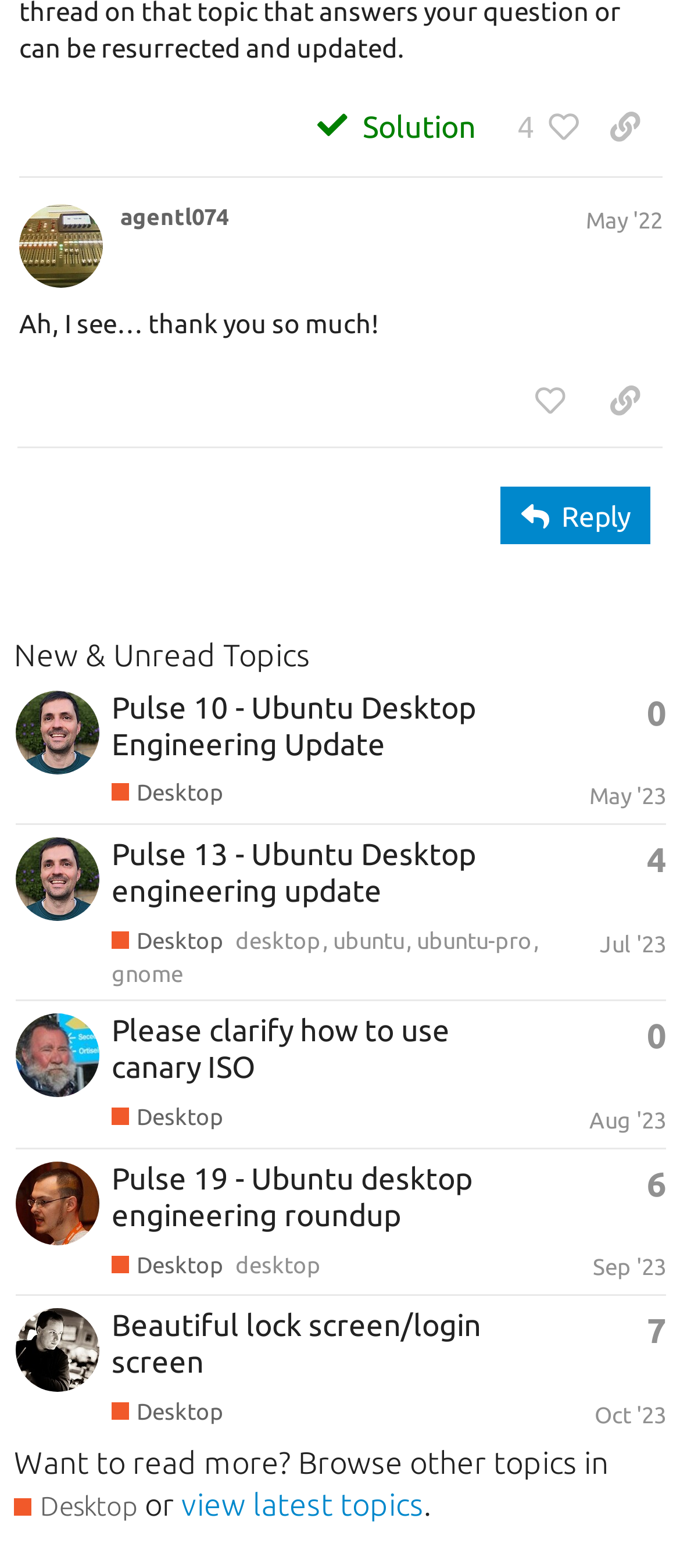Determine the bounding box coordinates for the area you should click to complete the following instruction: "View the post by agentl074".

[0.028, 0.112, 0.974, 0.285]